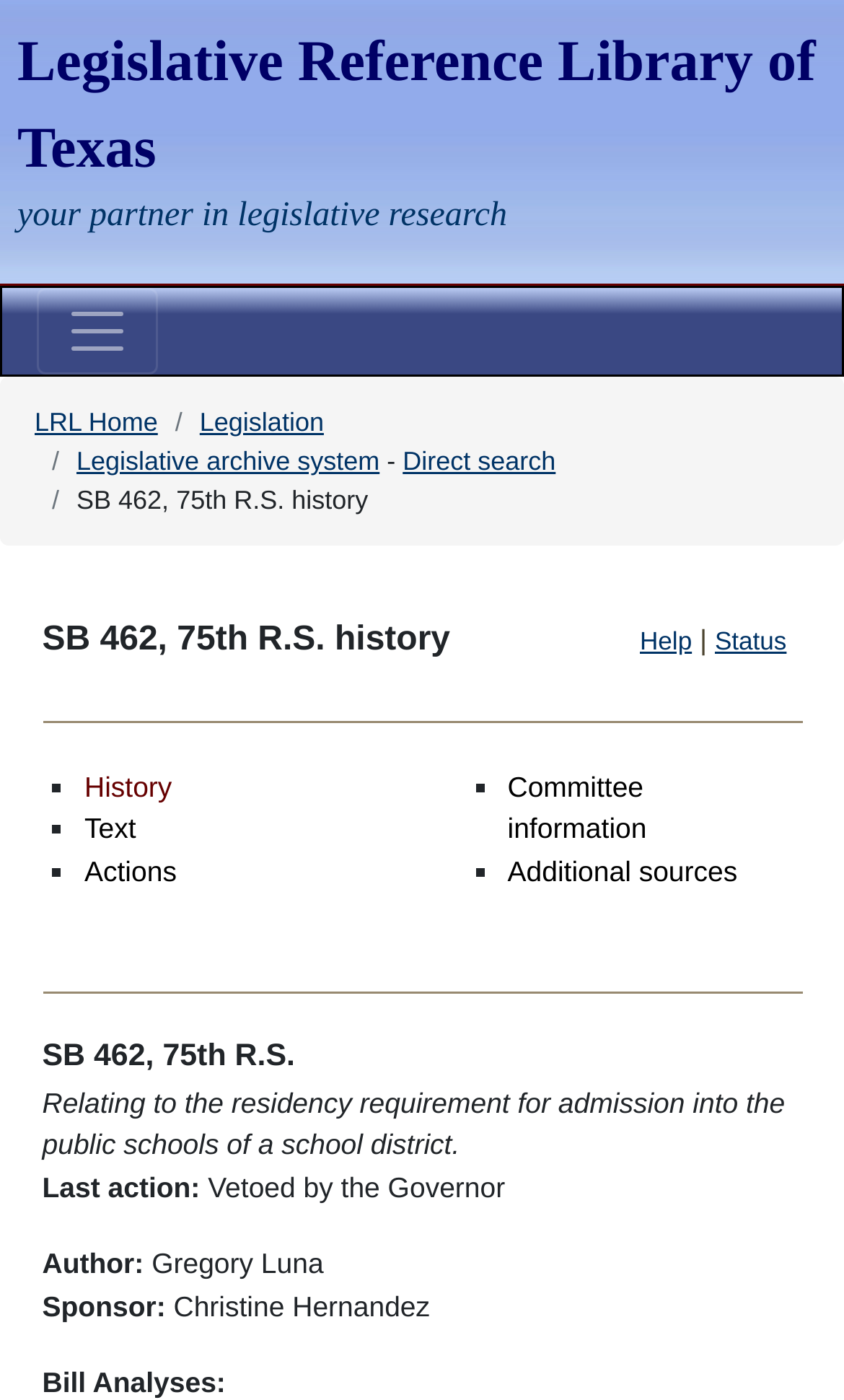What is the name of the legislative reference library?
From the screenshot, provide a brief answer in one word or phrase.

Legislative Reference Library of Texas